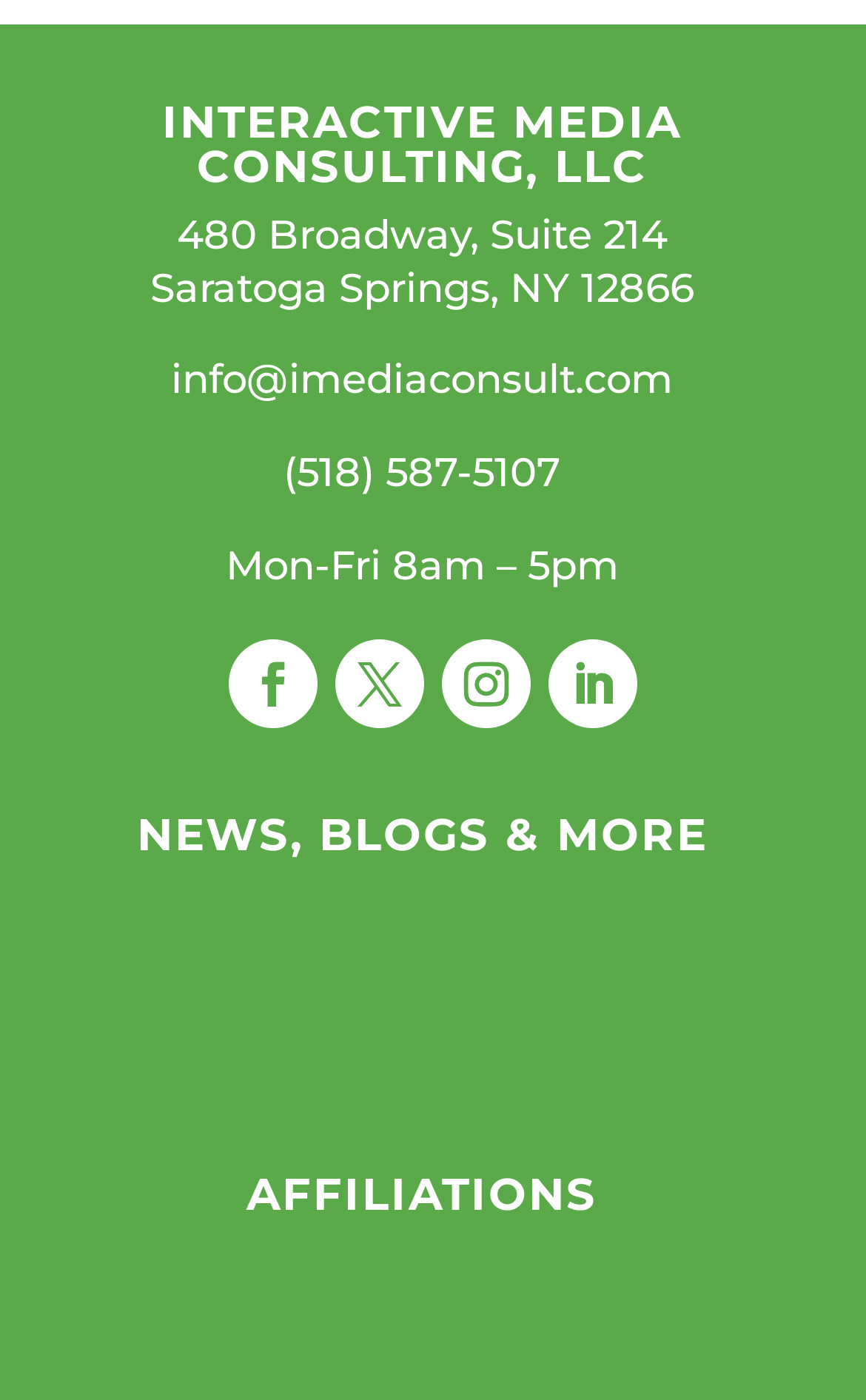Provide the bounding box coordinates of the HTML element this sentence describes: "Representative Opportunities". The bounding box coordinates consist of four float numbers between 0 and 1, i.e., [left, top, right, bottom].

None